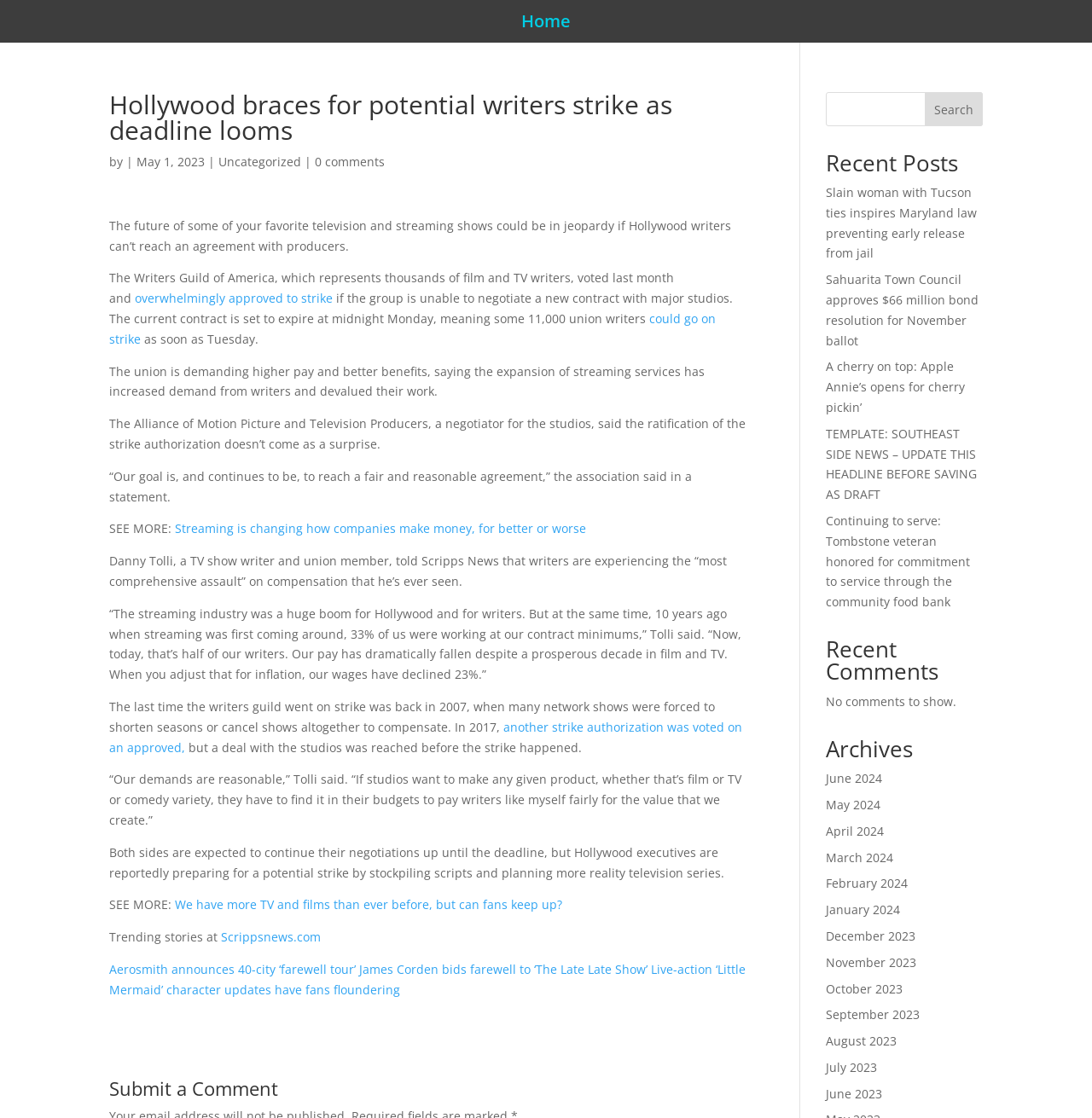Could you identify the text that serves as the heading for this webpage?

Hollywood braces for potential writers strike as deadline looms